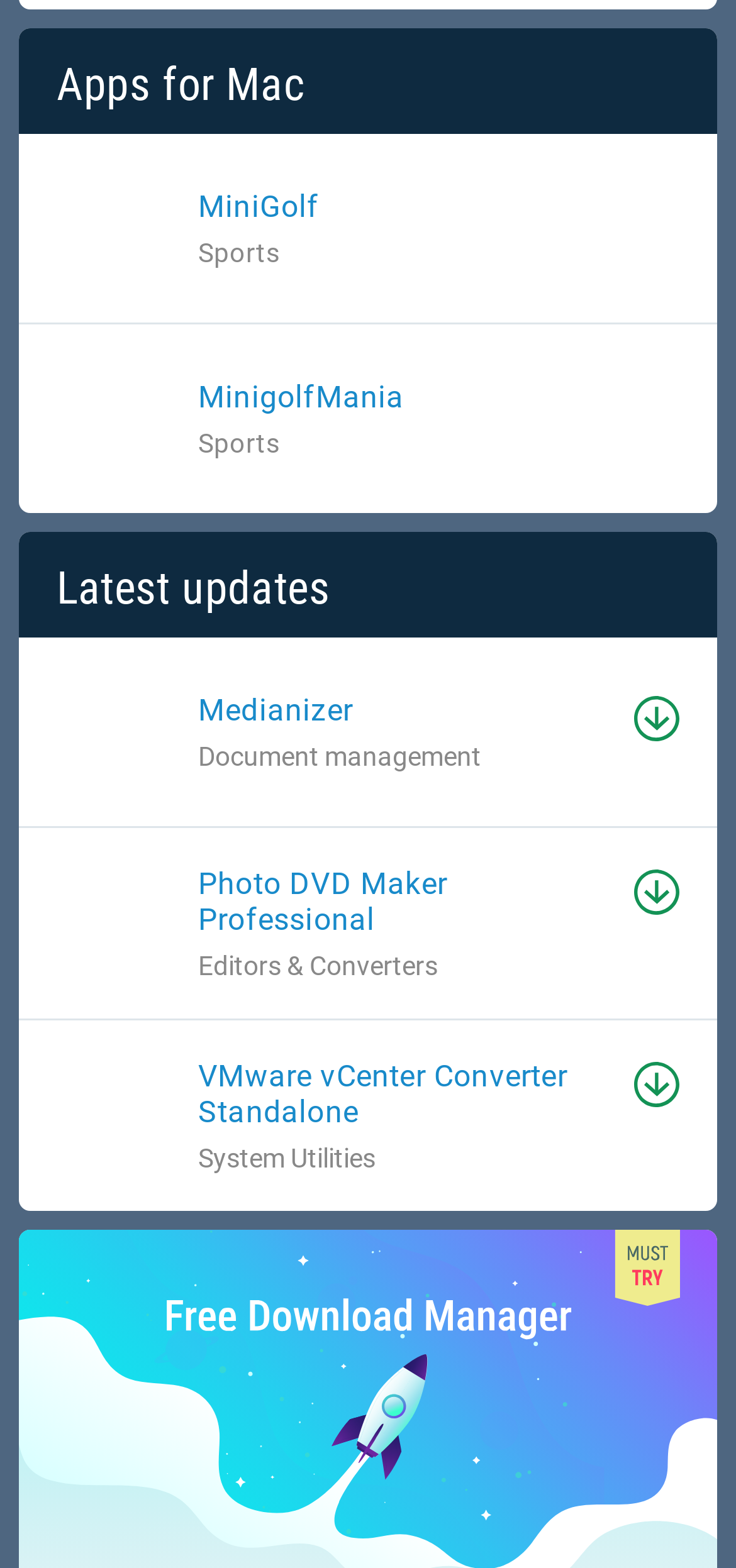What type of apps are listed on this webpage?
Using the image provided, answer with just one word or phrase.

Mac apps